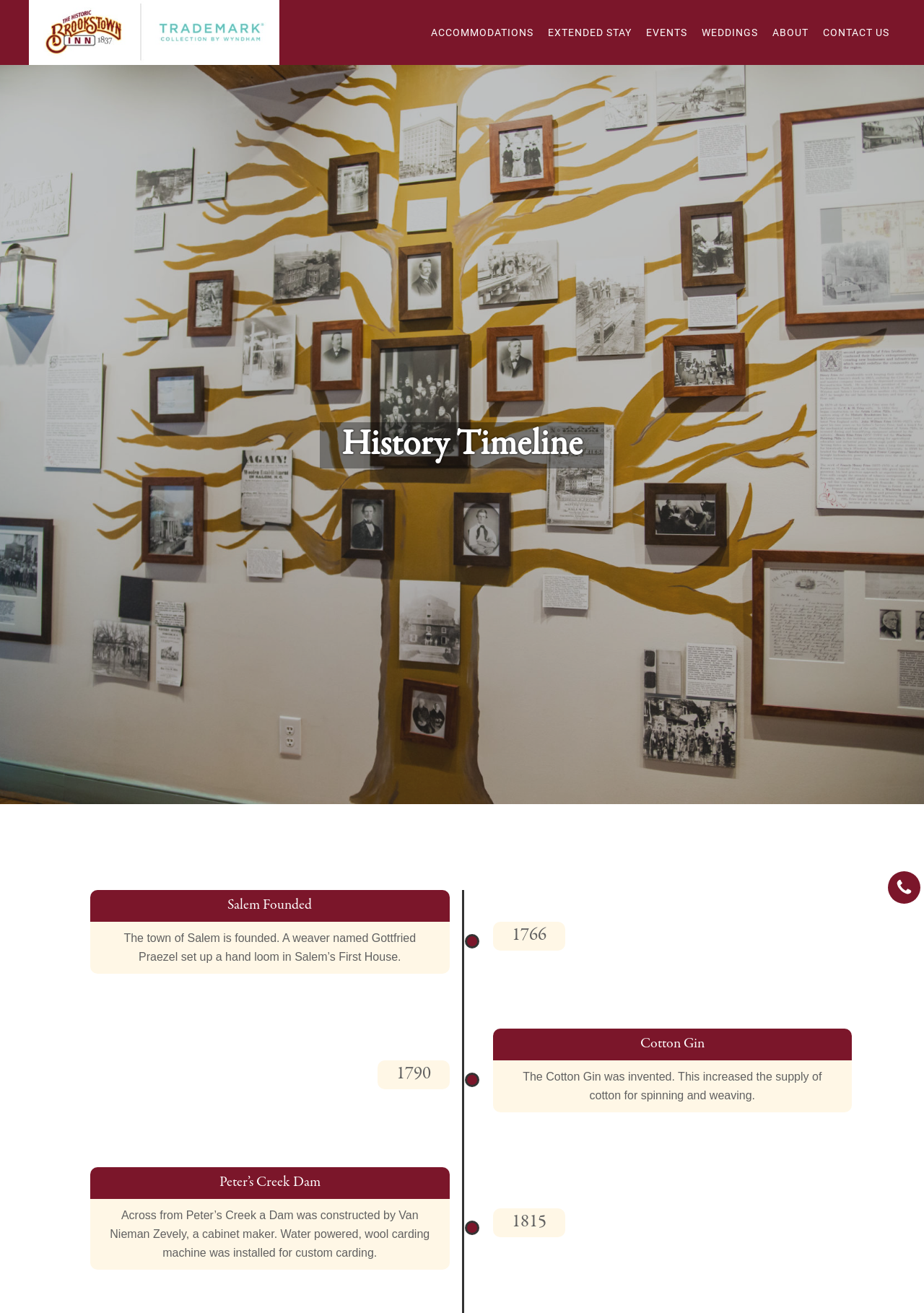Locate the UI element described as follows: "About". Return the bounding box coordinates as four float numbers between 0 and 1 in the order [left, top, right, bottom].

[0.83, 0.014, 0.881, 0.036]